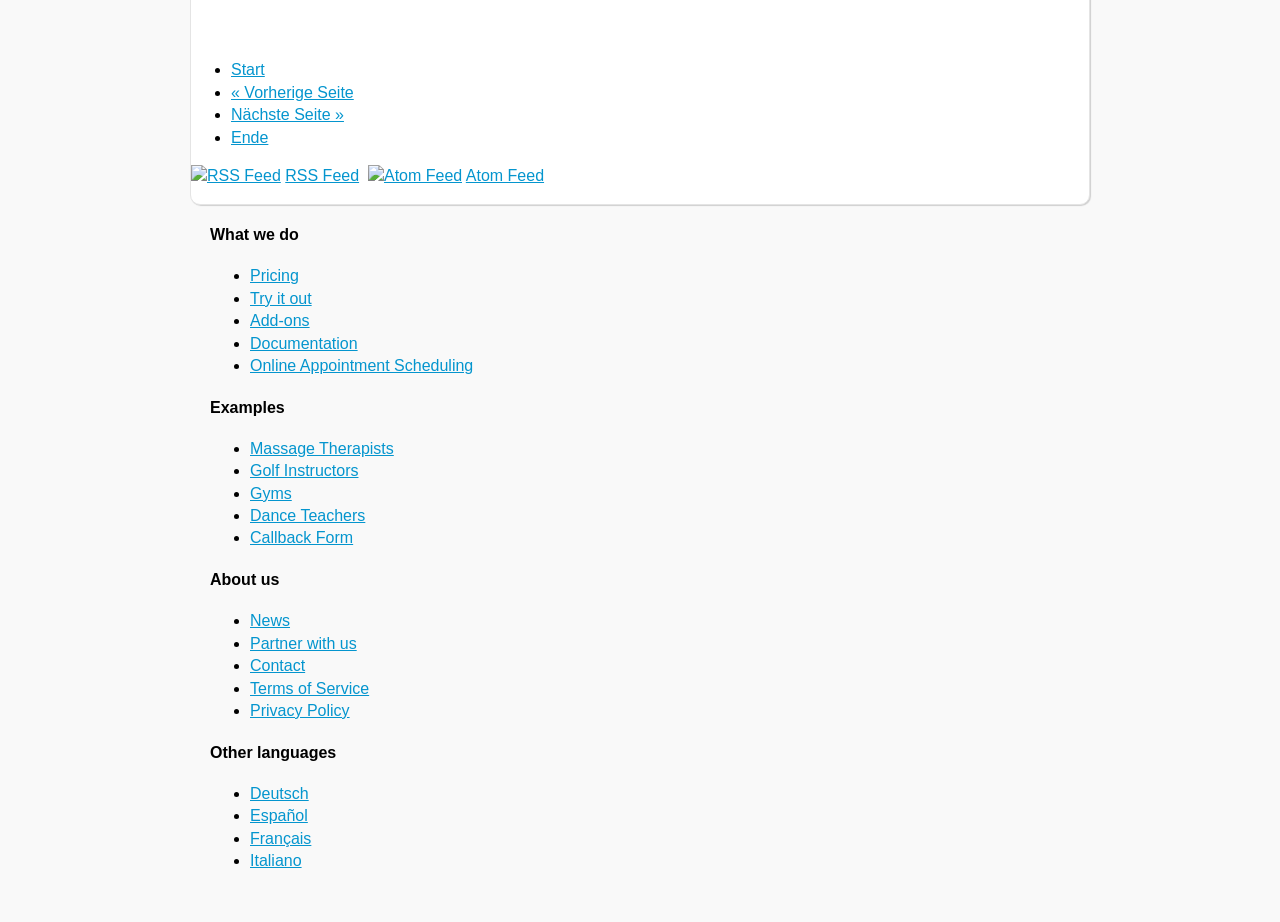What is the first item under 'Examples'?
Look at the image and respond with a one-word or short-phrase answer.

Massage Therapists